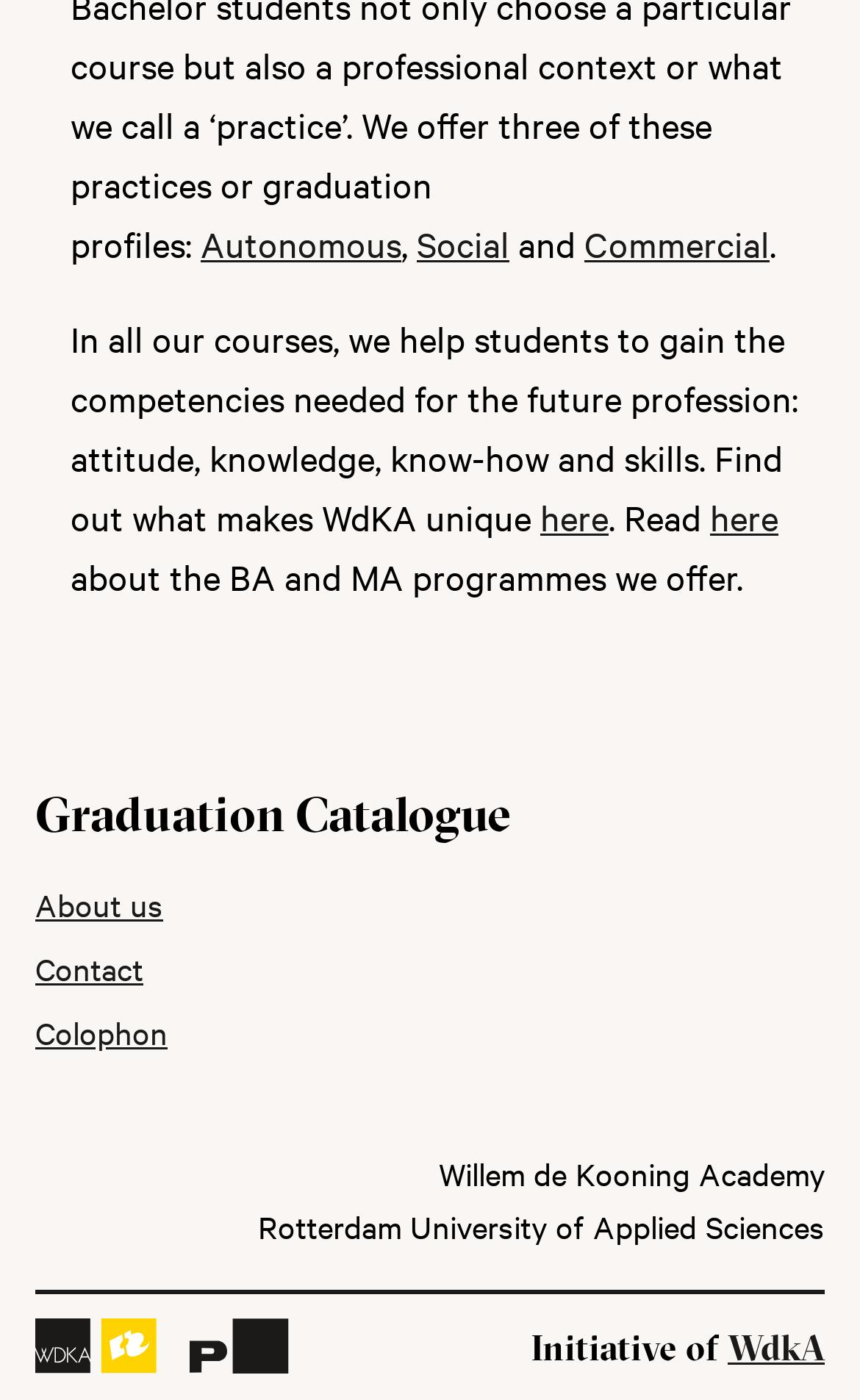Please provide the bounding box coordinates for the element that needs to be clicked to perform the instruction: "Read more about BA and MA programmes". The coordinates must consist of four float numbers between 0 and 1, formatted as [left, top, right, bottom].

[0.826, 0.353, 0.905, 0.386]